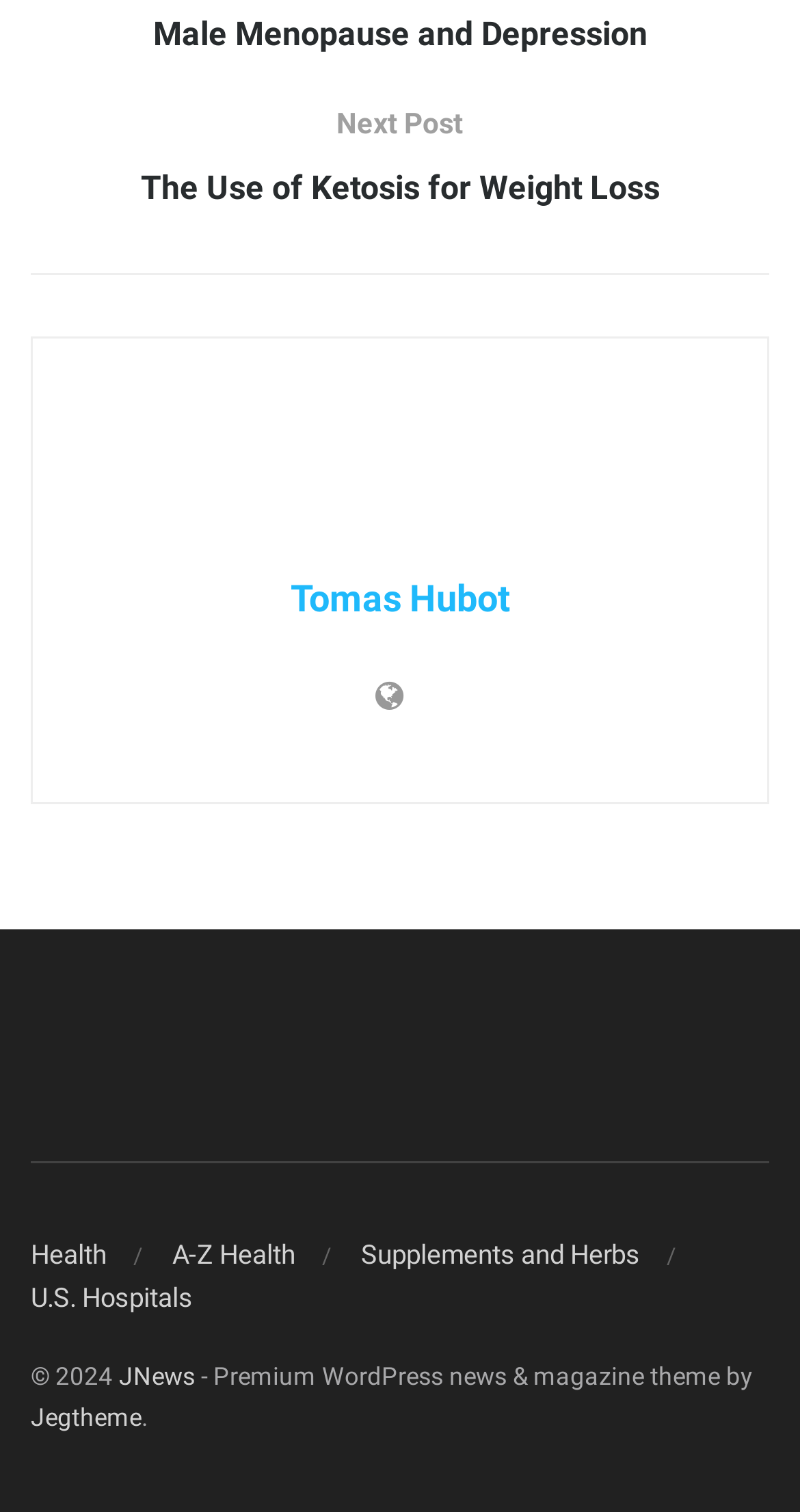Please identify the bounding box coordinates of the clickable element to fulfill the following instruction: "Visit JNews website". The coordinates should be four float numbers between 0 and 1, i.e., [left, top, right, bottom].

[0.149, 0.902, 0.244, 0.921]